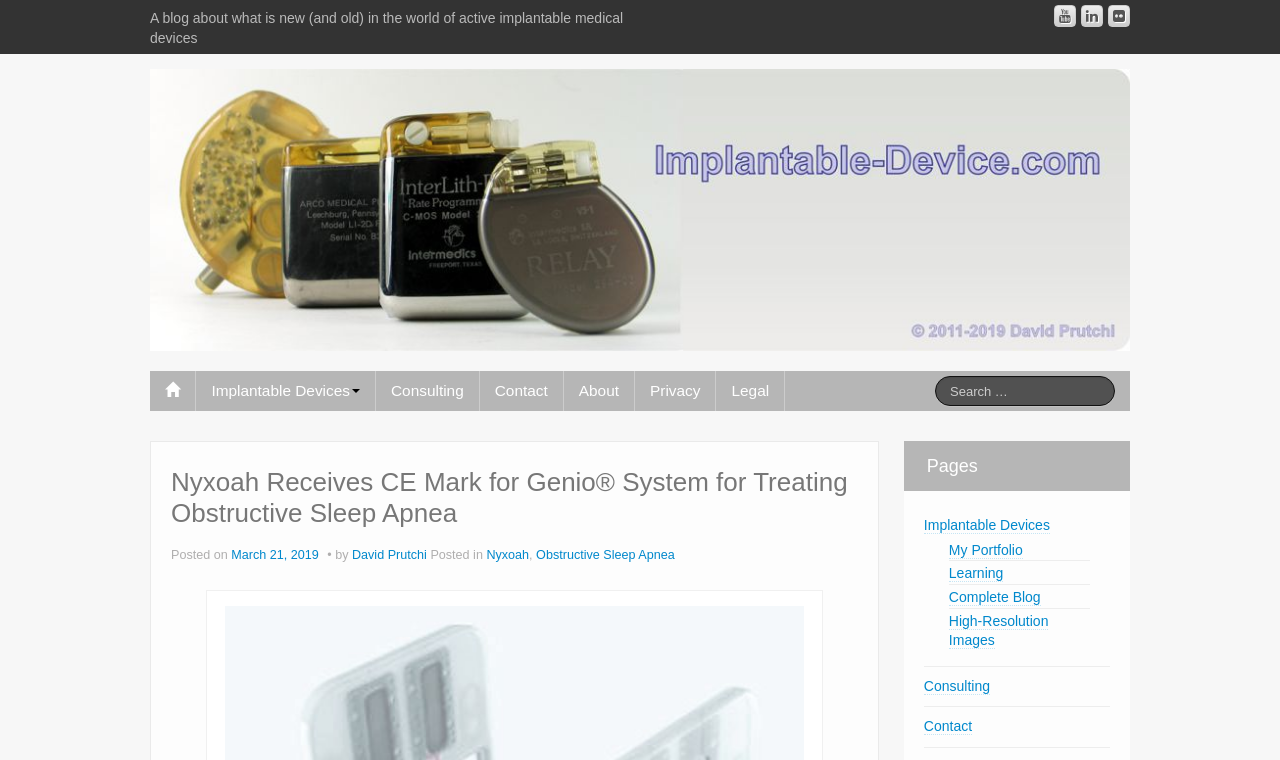Give a concise answer of one word or phrase to the question: 
What is the author of the blog post?

David Prutchi